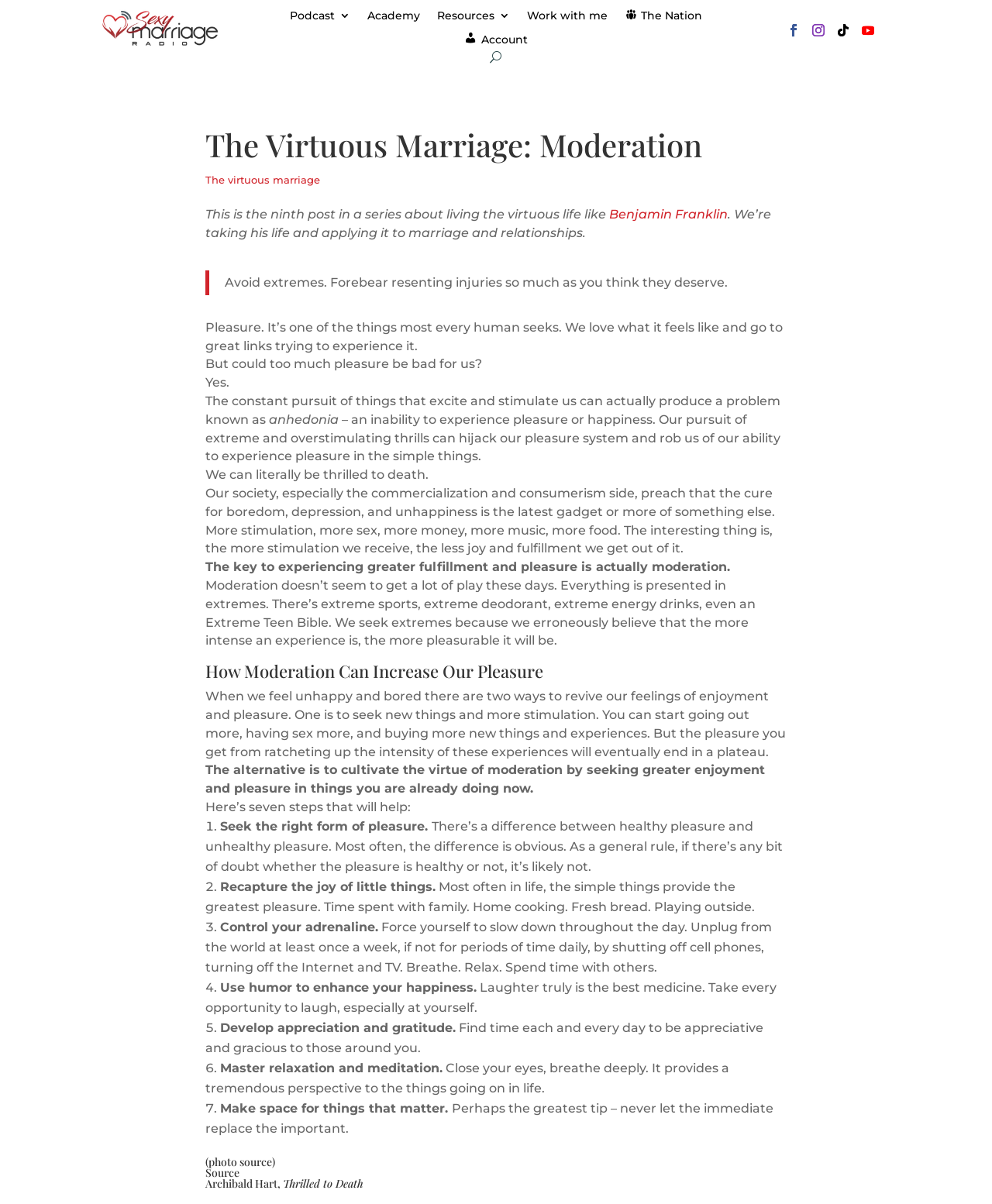How many steps are provided to help cultivate the virtue of moderation?
Use the image to answer the question with a single word or phrase.

Seven